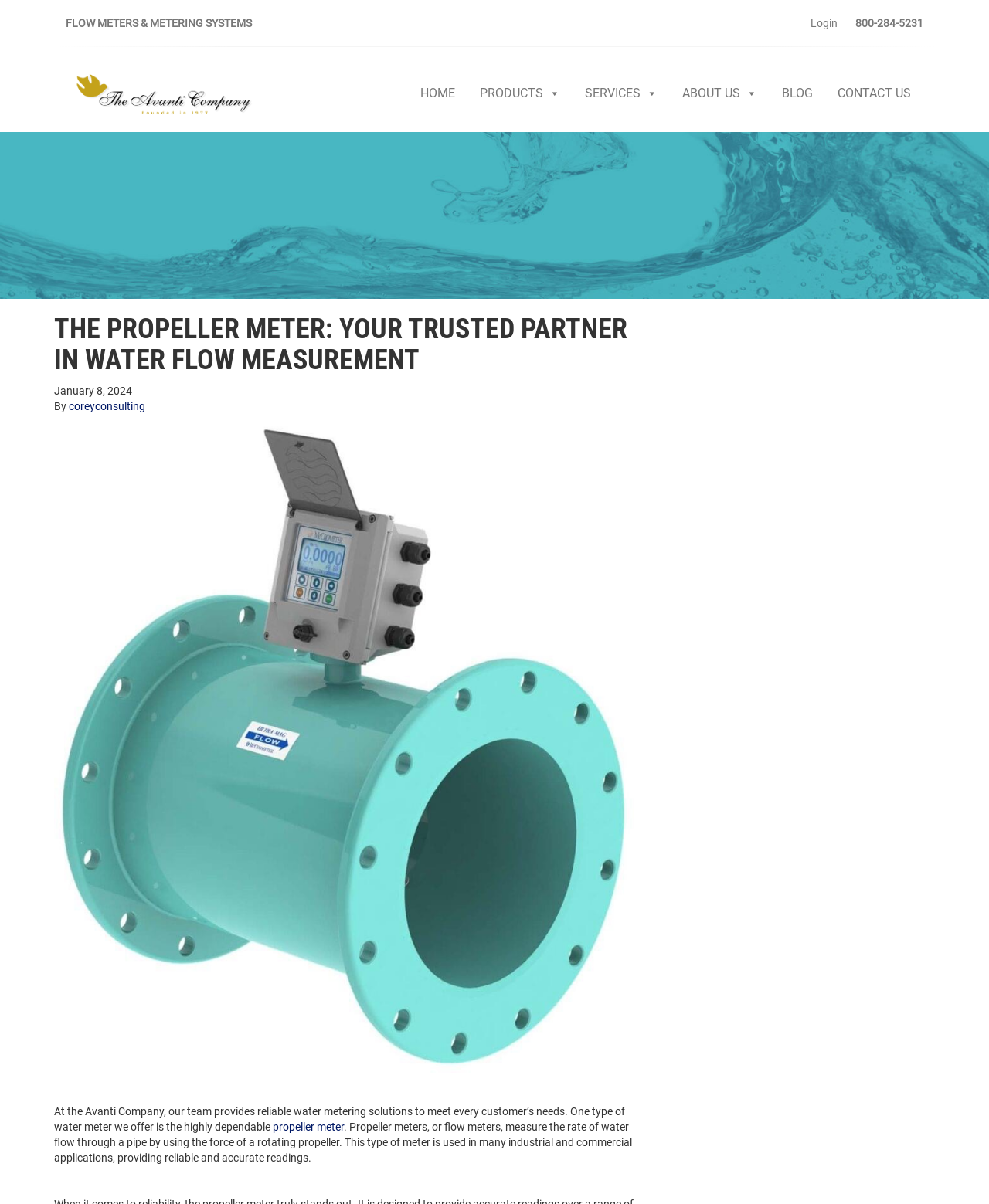Give a concise answer of one word or phrase to the question: 
What is the phone number on the top right?

800-284-5231